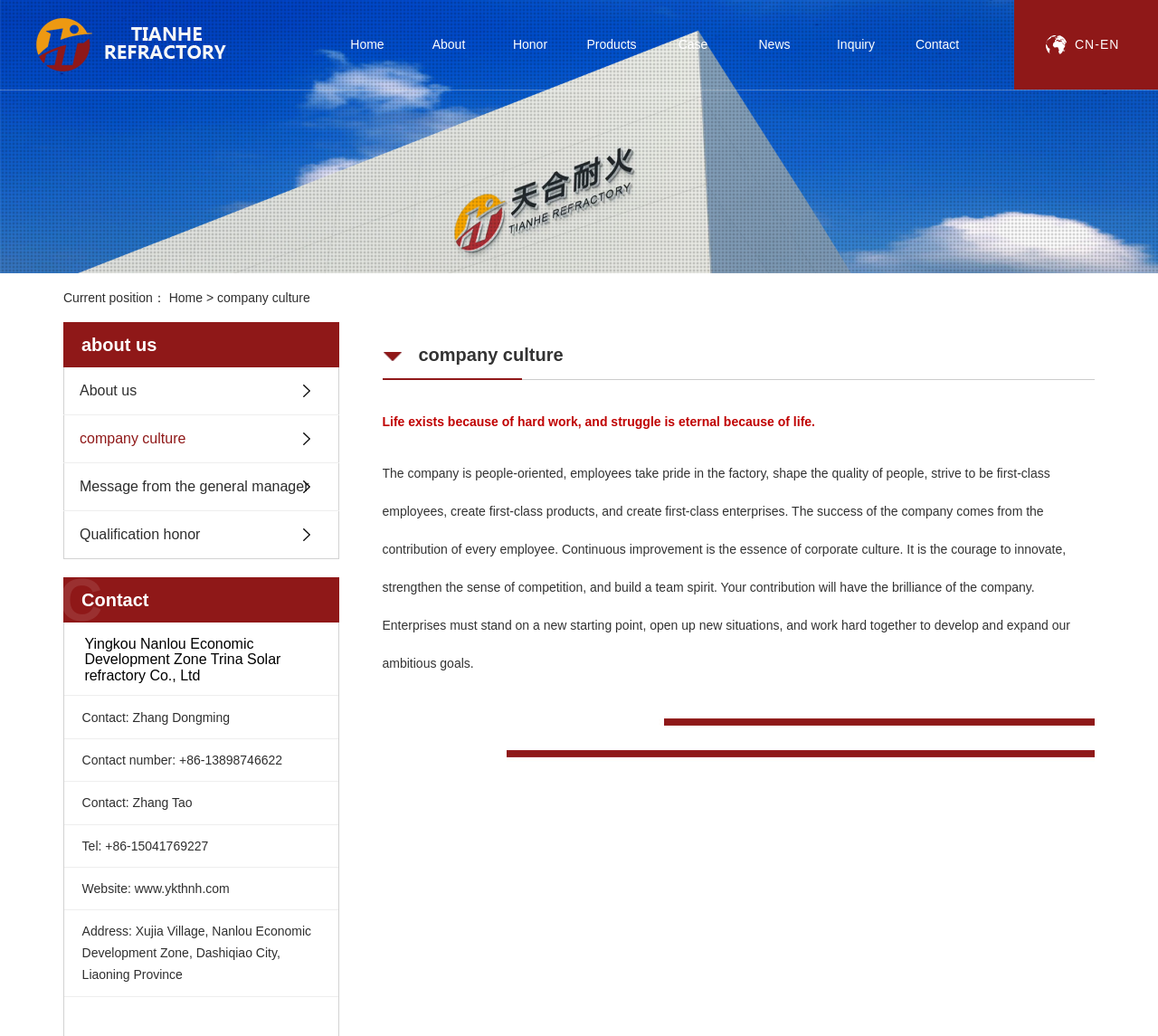What is the company name?
Identify the answer in the screenshot and reply with a single word or phrase.

Yingkou Nanlou Economic Development Zone Trina Solar refractory Co., Ltd